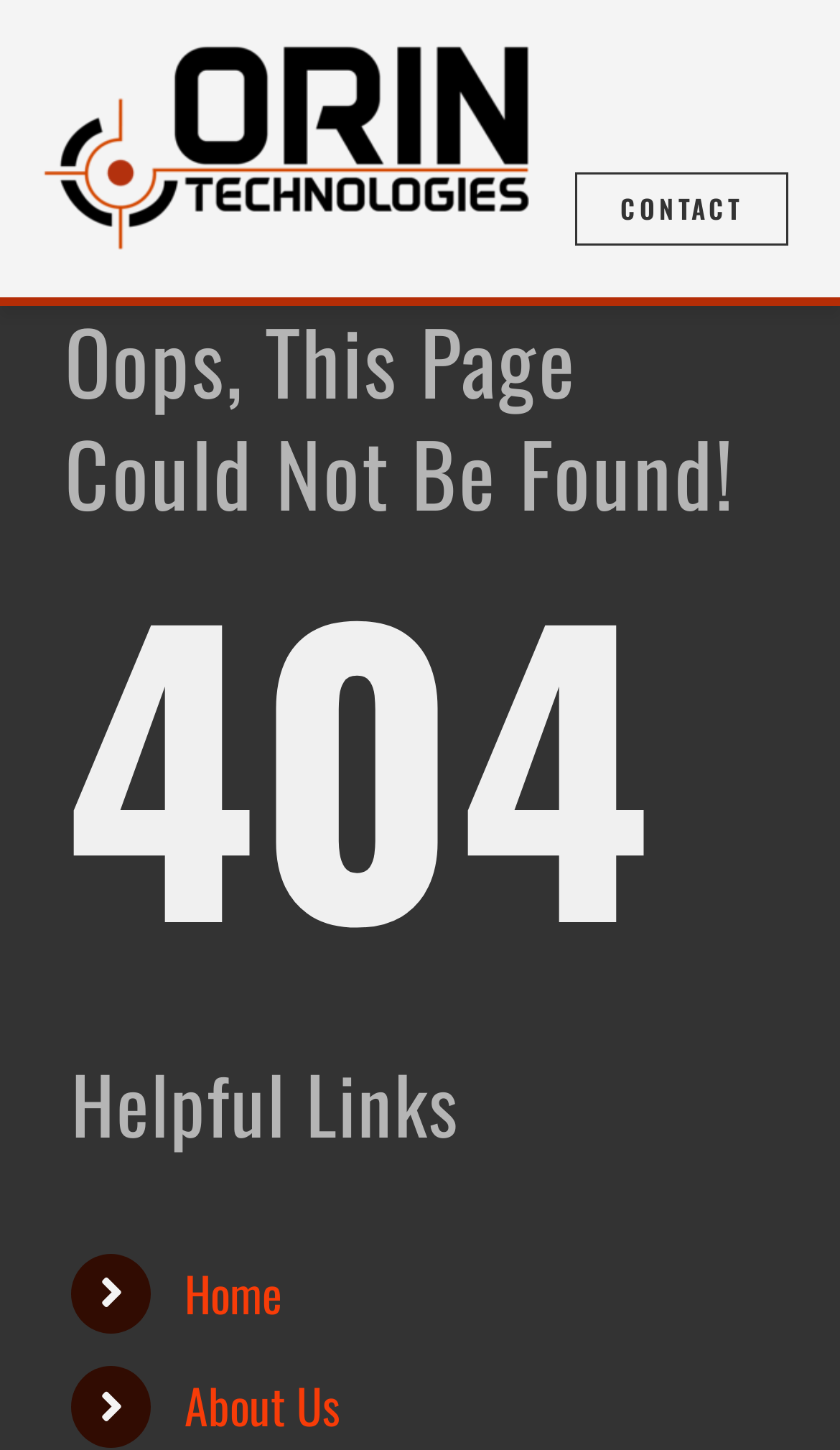Please indicate the bounding box coordinates for the clickable area to complete the following task: "Go to Home". The coordinates should be specified as four float numbers between 0 and 1, i.e., [left, top, right, bottom].

[0.0, 0.157, 1.0, 0.239]